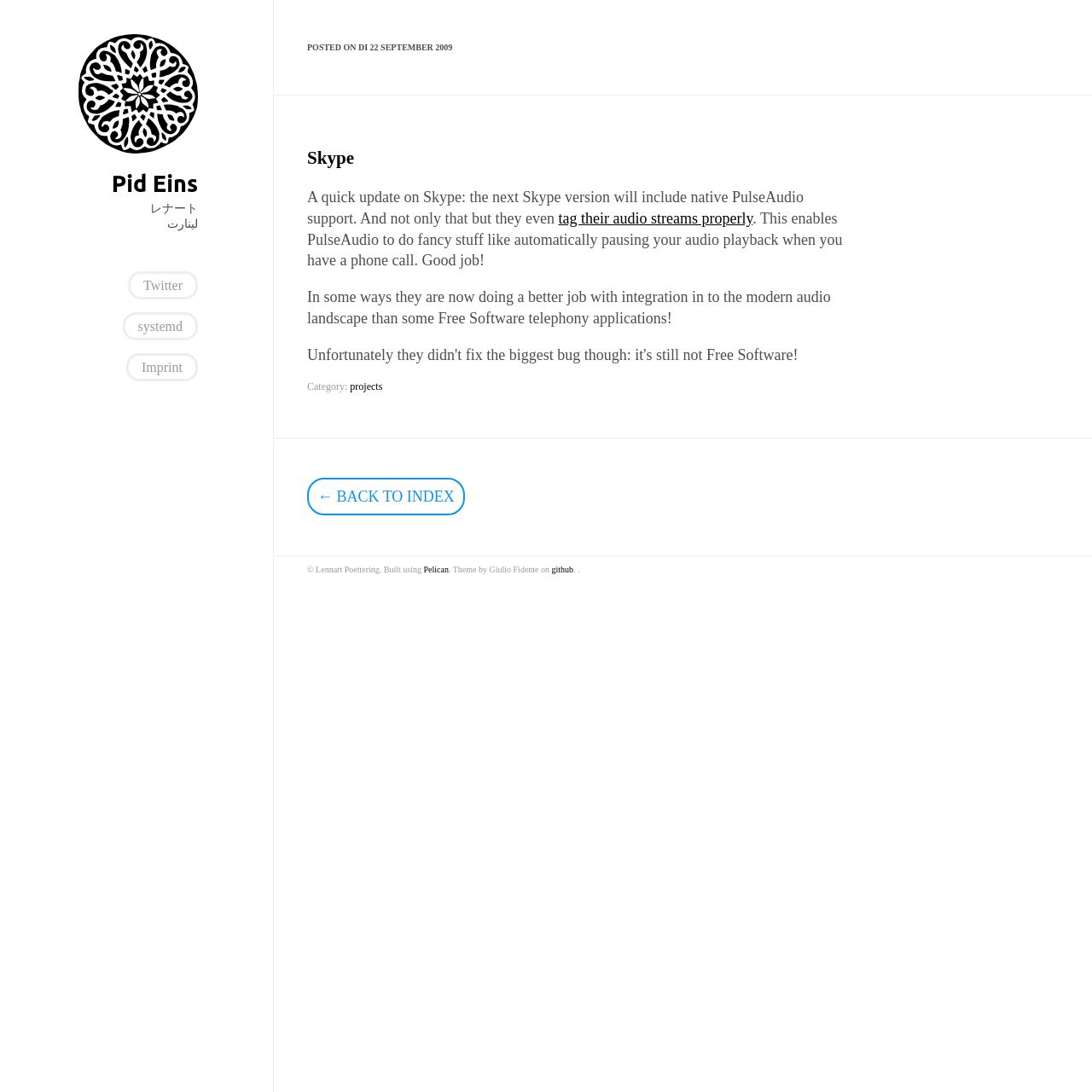What is the name of the theme used in the webpage?
Refer to the image and provide a concise answer in one word or phrase.

Giulio Fidente